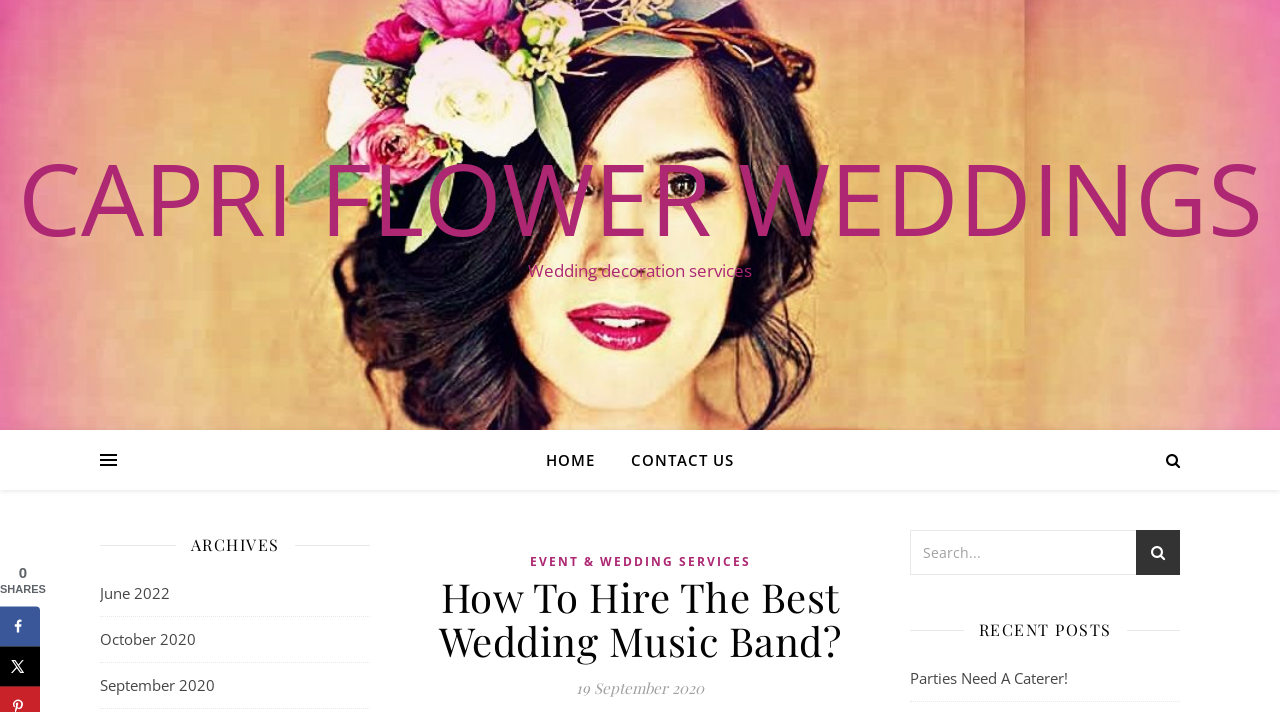What is the category of the 'Parties Need A Caterer!' article?
From the image, respond using a single word or phrase.

Recent posts